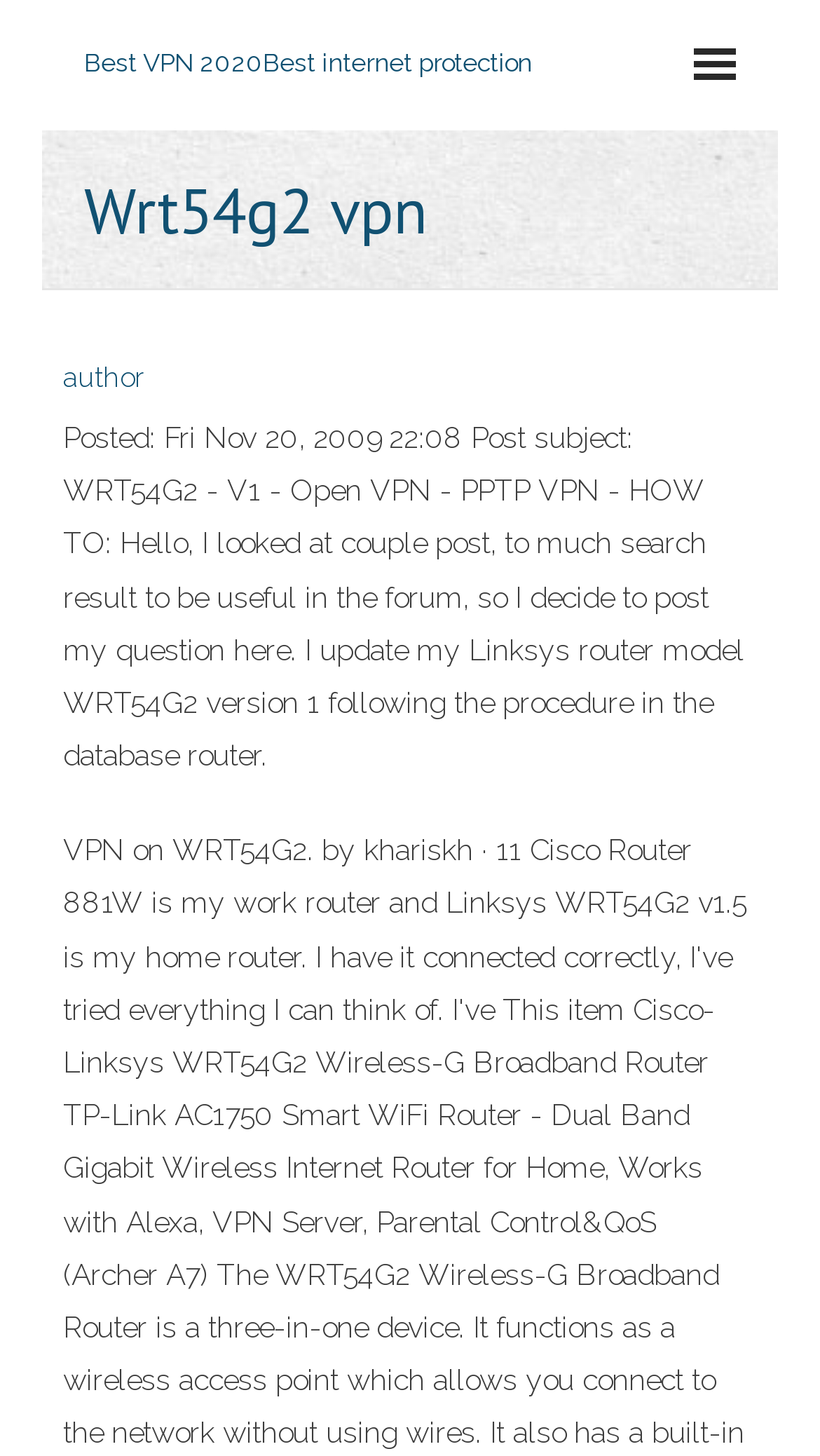What type of router is being discussed? Examine the screenshot and reply using just one word or a brief phrase.

Linksys WRT54G2